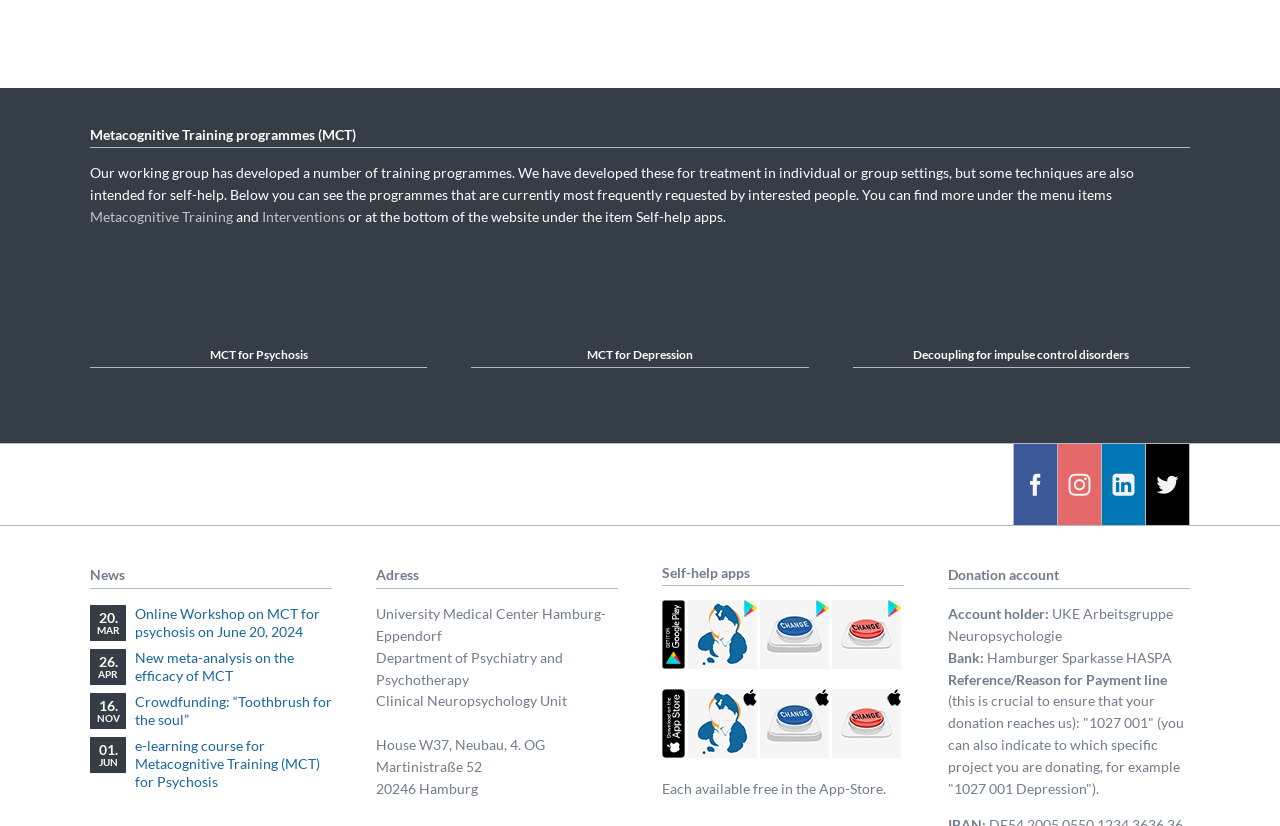What is the address of the University Medical Center Hamburg-Eppendorf?
Refer to the image and give a detailed response to the question.

The address of the University Medical Center Hamburg-Eppendorf is mentioned in the 'Address' section of the webpage. It is located at House W37, Neubau, 4. OG, Martinistraße 52, 20246 Hamburg.